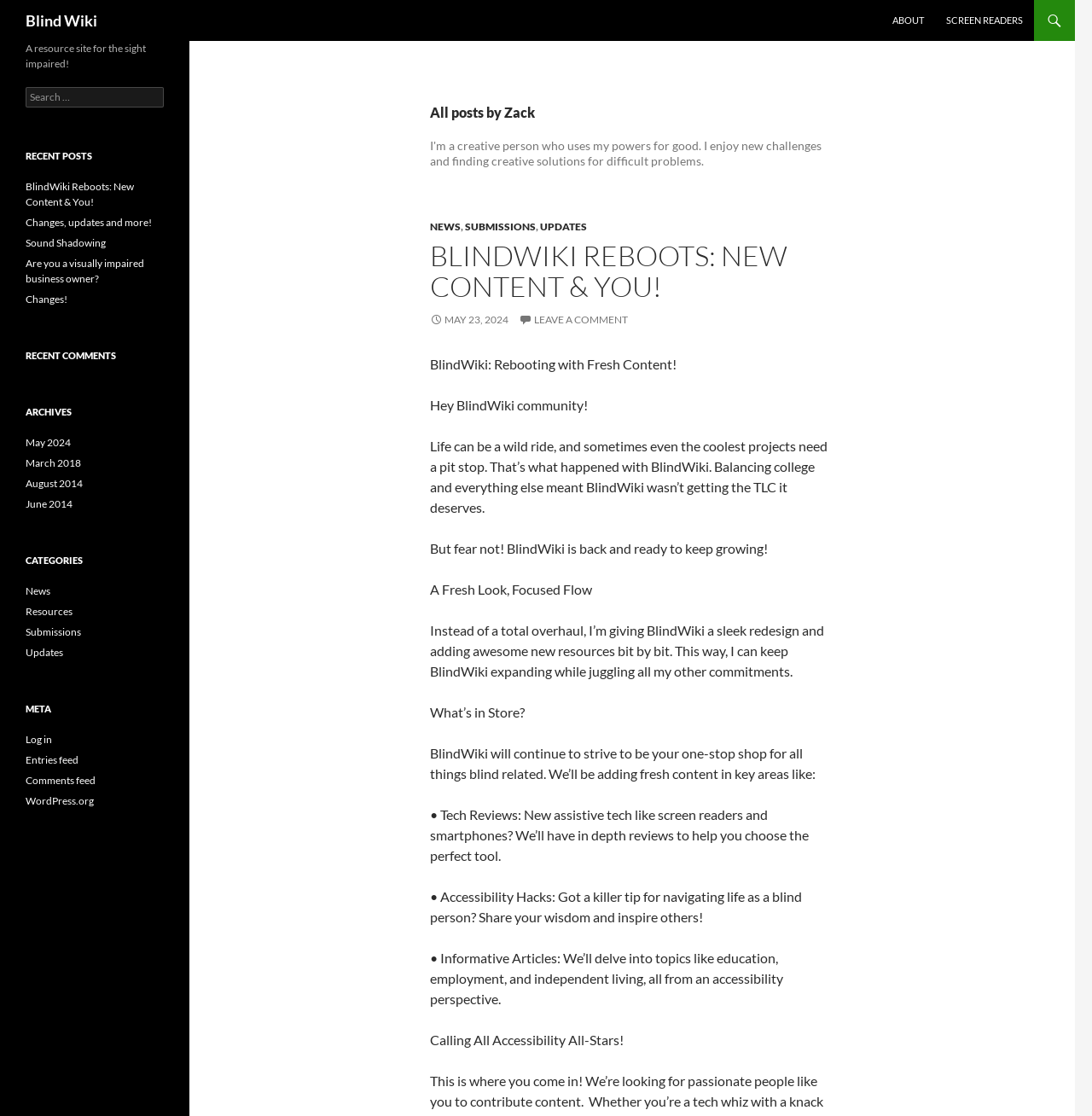Generate a comprehensive description of the contents of the webpage.

The webpage is titled "Zack | Blind Wiki" and appears to be a resource site for the sight impaired. At the top of the page, there is a heading "Blind Wiki" and a link to the same. To the right of this, there are links to "ABOUT", "SCREEN READERS", and other sections.

Below this, there is a header section with a heading "All posts by Zack" and links to "NEWS", "SUBMISSIONS", and "UPDATES". Underneath this, there is a prominent heading "BLINDWIKI REBOOTS: NEW CONTENT & YOU!" with a link to the same article. The article discusses the reboot of BlindWiki, with a fresh redesign and new resources being added.

The article is divided into sections, including "A Fresh Look, Focused Flow", "What’s in Store?", and "Calling All Accessibility All-Stars!". The content discusses the goals of BlindWiki, including providing tech reviews, accessibility hacks, and informative articles on topics such as education, employment, and independent living.

To the left of the main content, there is a sidebar with several sections, including "RECENT POSTS", "RECENT COMMENTS", "ARCHIVES", "CATEGORIES", and "META". Each of these sections contains links to relevant articles or categories.

At the very top of the page, there is a search bar with a placeholder text "Search for:". Overall, the webpage appears to be a resource-rich site for the sight impaired, with a focus on accessibility and community engagement.